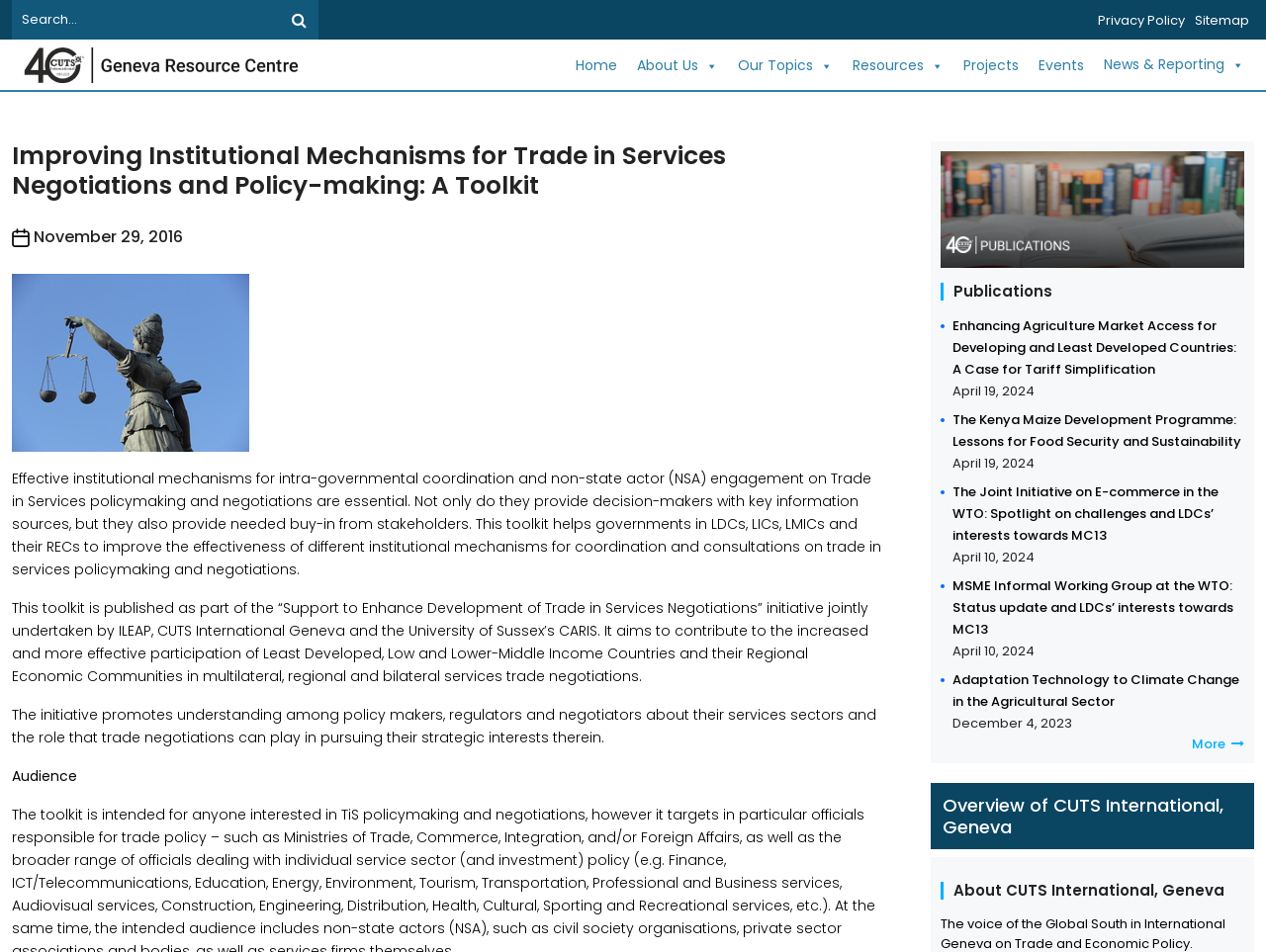Please determine the main heading text of this webpage.

Improving Institutional Mechanisms for Trade in Services Negotiations and Policy-making: A Toolkit